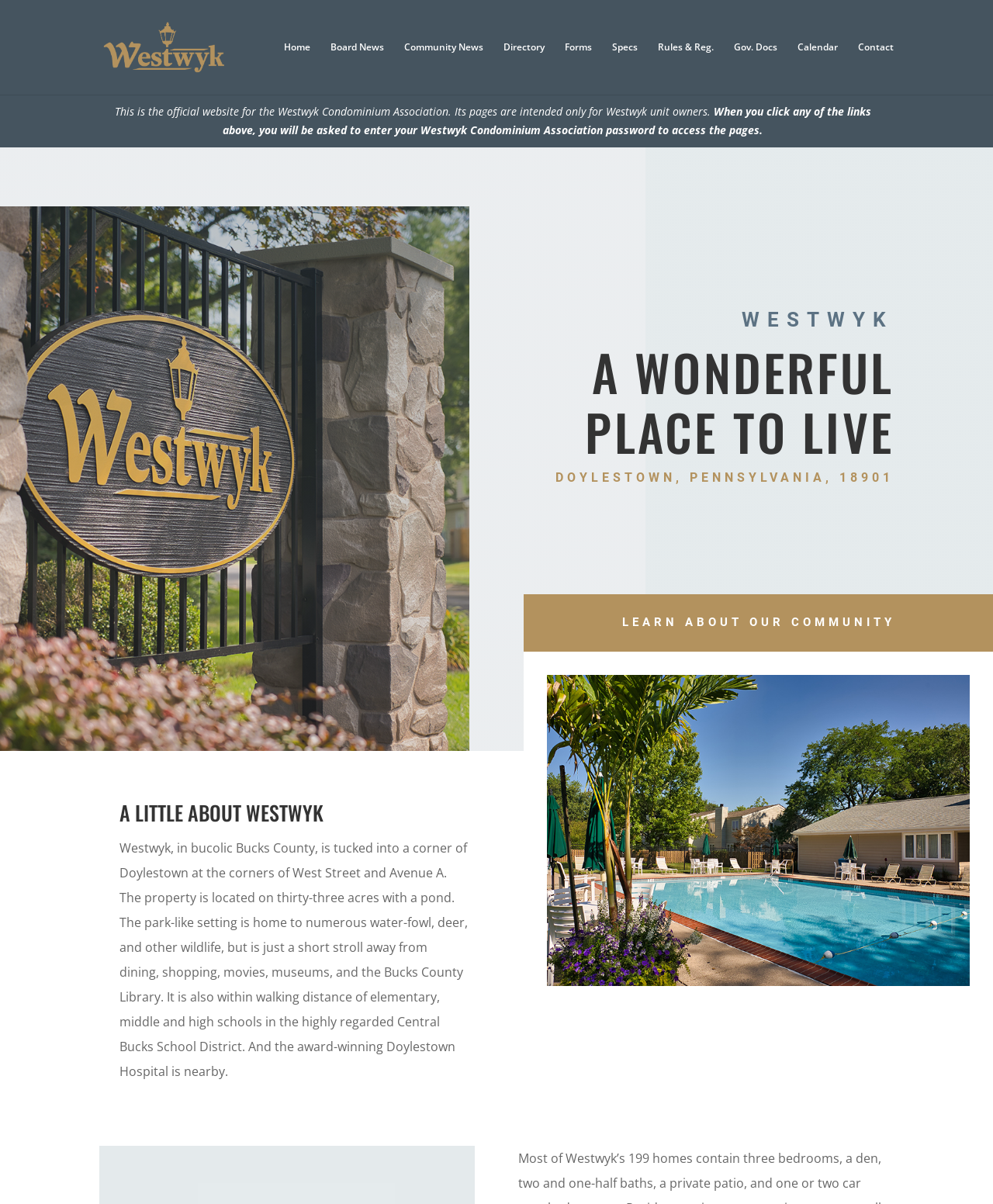Describe the webpage meticulously, covering all significant aspects.

The webpage is about the Westwyk Condo Association in Doylestown, Pennsylvania. At the top, there is a logo image of the association, accompanied by a link to the association's homepage. Below the logo, there is a navigation menu with 9 links: Home, Board News, Community News, Directory, Forms, Specs, Rules & Reg., Gov. Docs, and Calendar, followed by a Contact link at the far right.

Below the navigation menu, there is a brief introduction to the website, stating that it is intended for Westwyk unit owners and requires a password to access certain pages. 

On the left side of the page, there are three headings: WESTWYK, A WONDERFUL PLACE TO LIVE, and DOYLESTOWN, PENNSYLVANIA, 18901. 

On the right side of the page, there is a section titled "LEARN ABOUT OUR COMMUNITY" with a heading "A LITTLE ABOUT WESTWYK" below it. This section provides a detailed description of the Westwyk community, including its location, amenities, and proximity to local schools, hospital, and other attractions. 

At the bottom right of the page, there is a large image that takes up most of the width of the page.